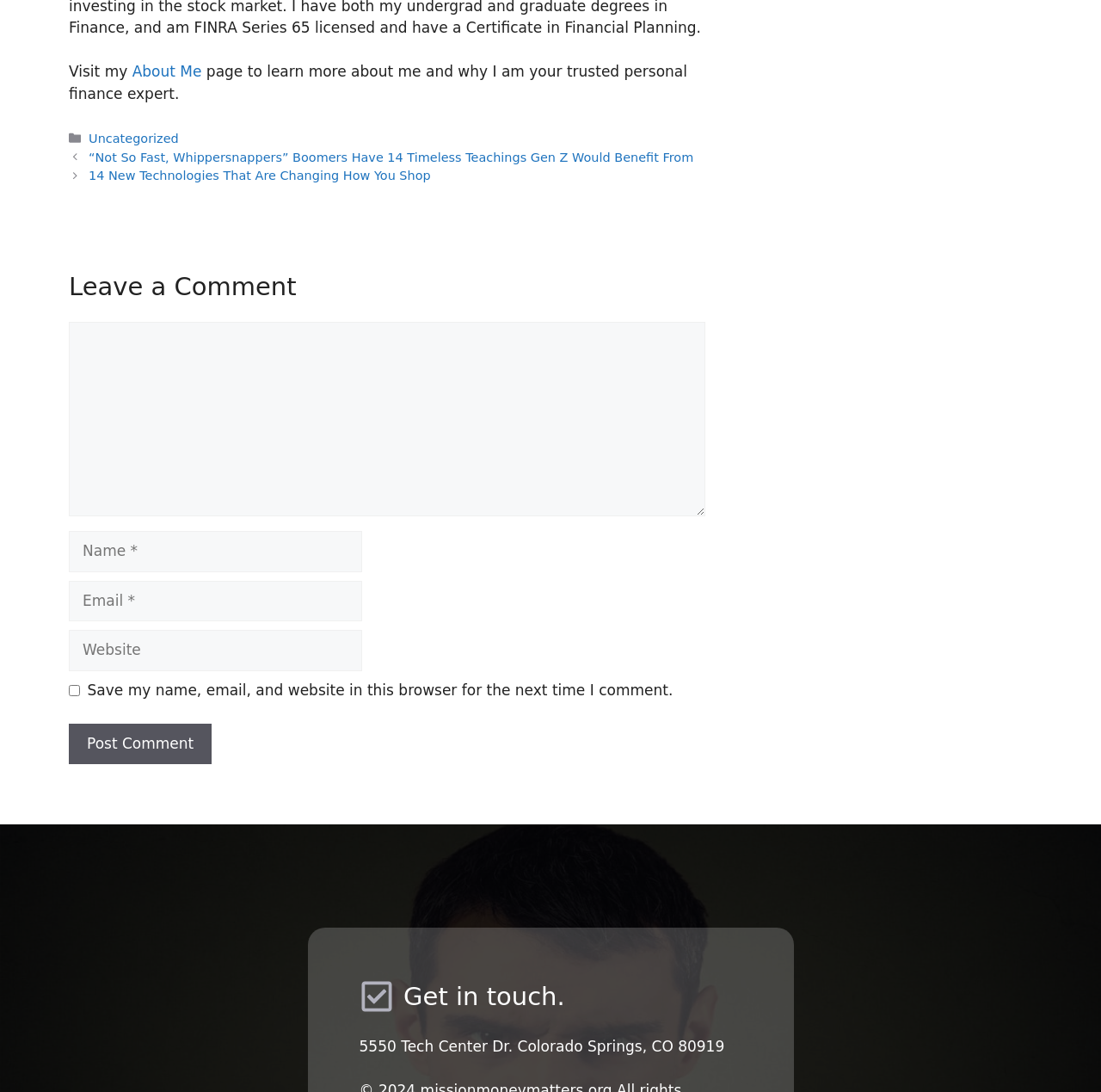Provide the bounding box coordinates of the section that needs to be clicked to accomplish the following instruction: "Enter your name."

[0.062, 0.487, 0.329, 0.524]